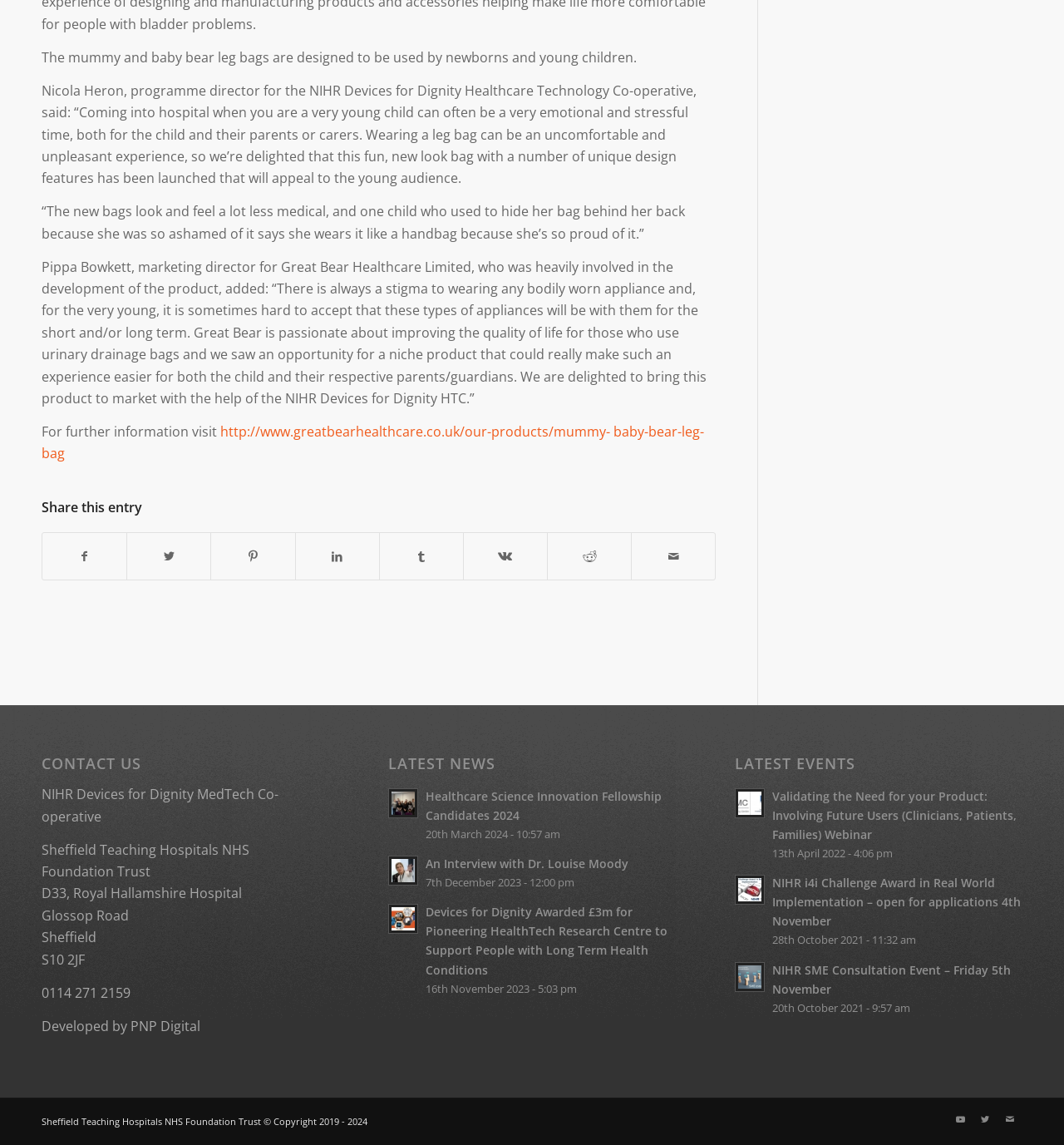Locate the bounding box coordinates of the element that should be clicked to fulfill the instruction: "Watch videos on Youtube".

[0.891, 0.966, 0.914, 0.988]